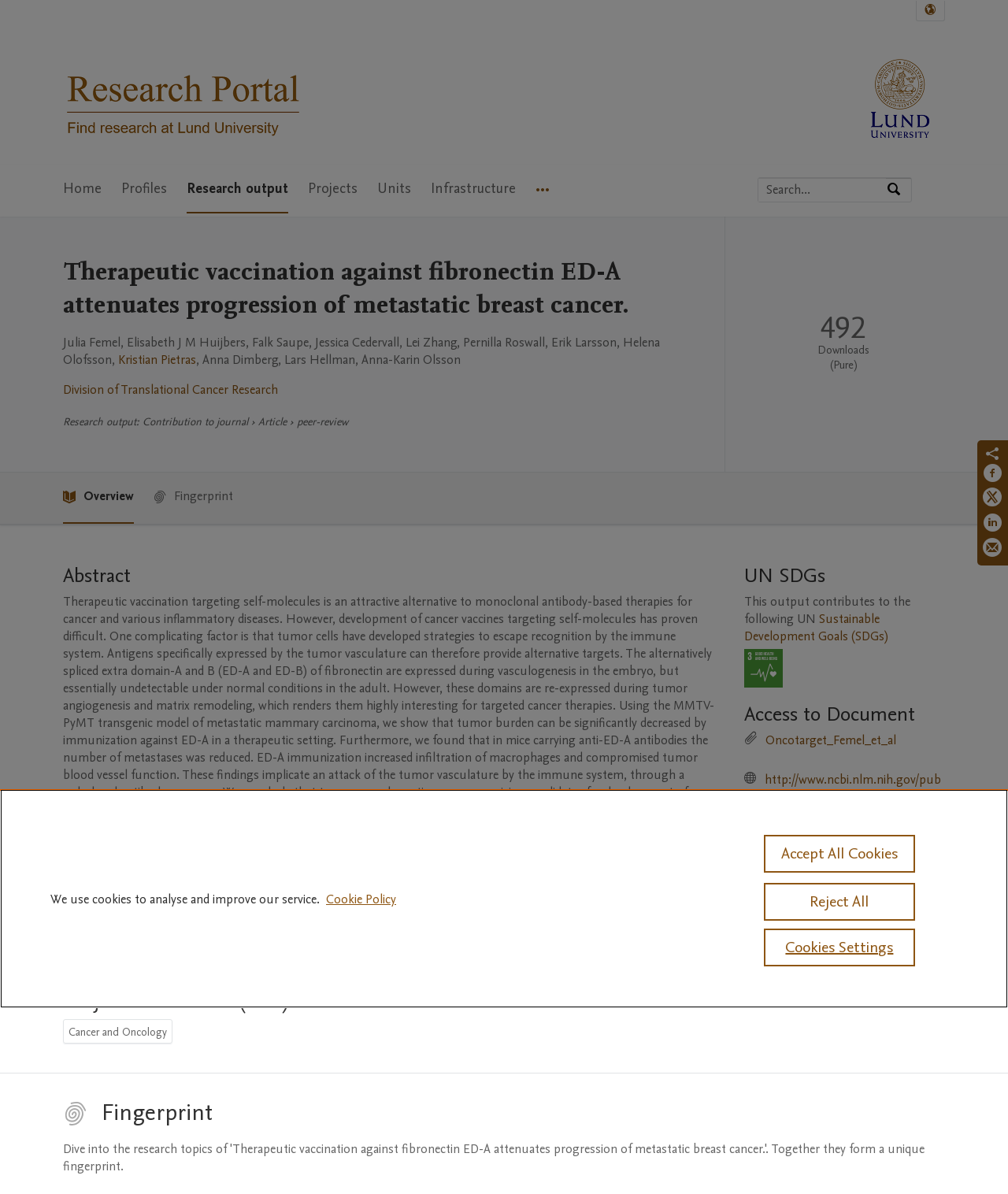Extract the bounding box coordinates for the UI element described by the text: "Division of Translational Cancer Research". The coordinates should be in the form of [left, top, right, bottom] with values between 0 and 1.

[0.062, 0.319, 0.276, 0.333]